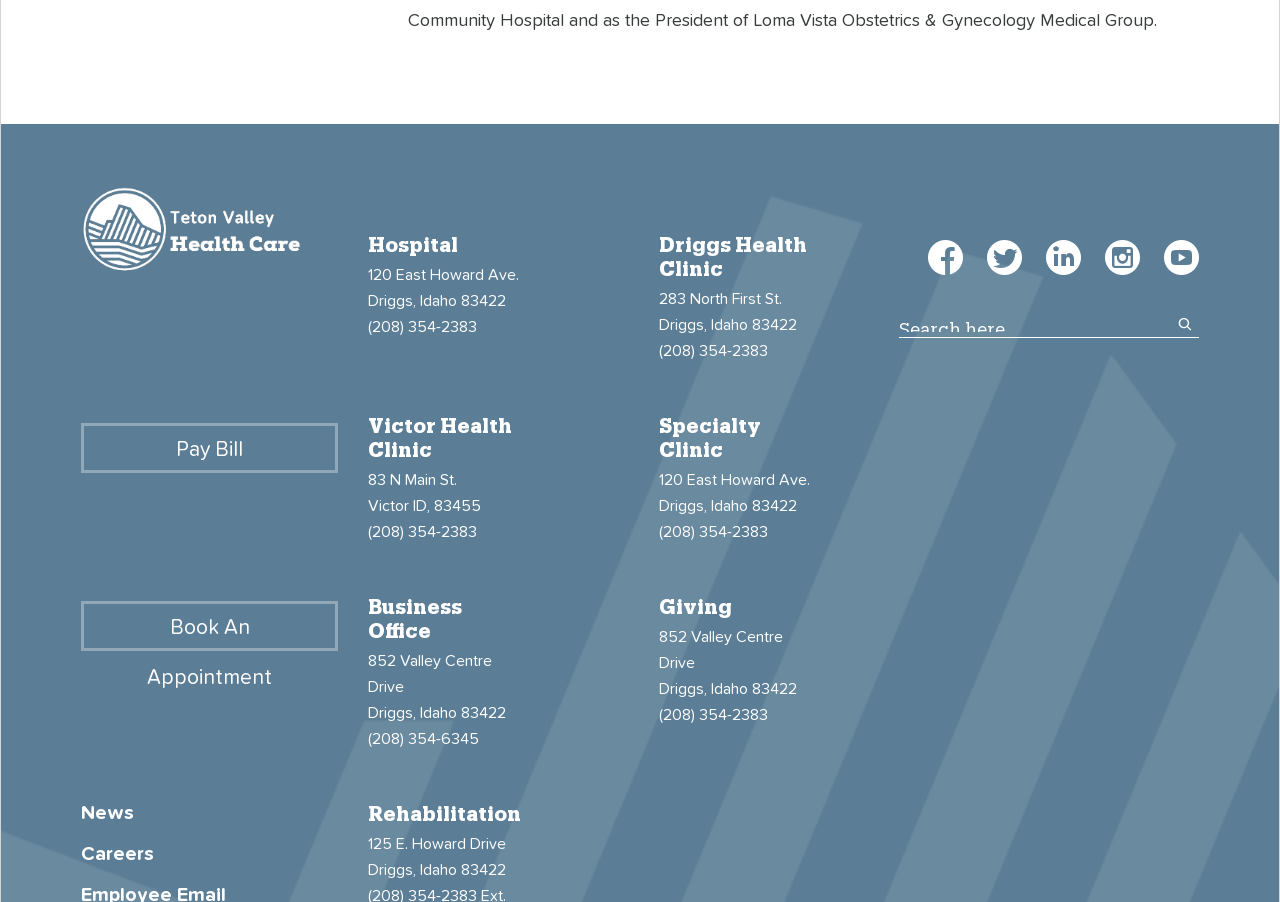How many health clinics are listed on this webpage?
Deliver a detailed and extensive answer to the question.

By examining the webpage, I found three health clinics listed: Driggs Health Clinic, Victor Health Clinic, and Specialty Clinic. These are listed under separate headings, each with their own address and phone number.